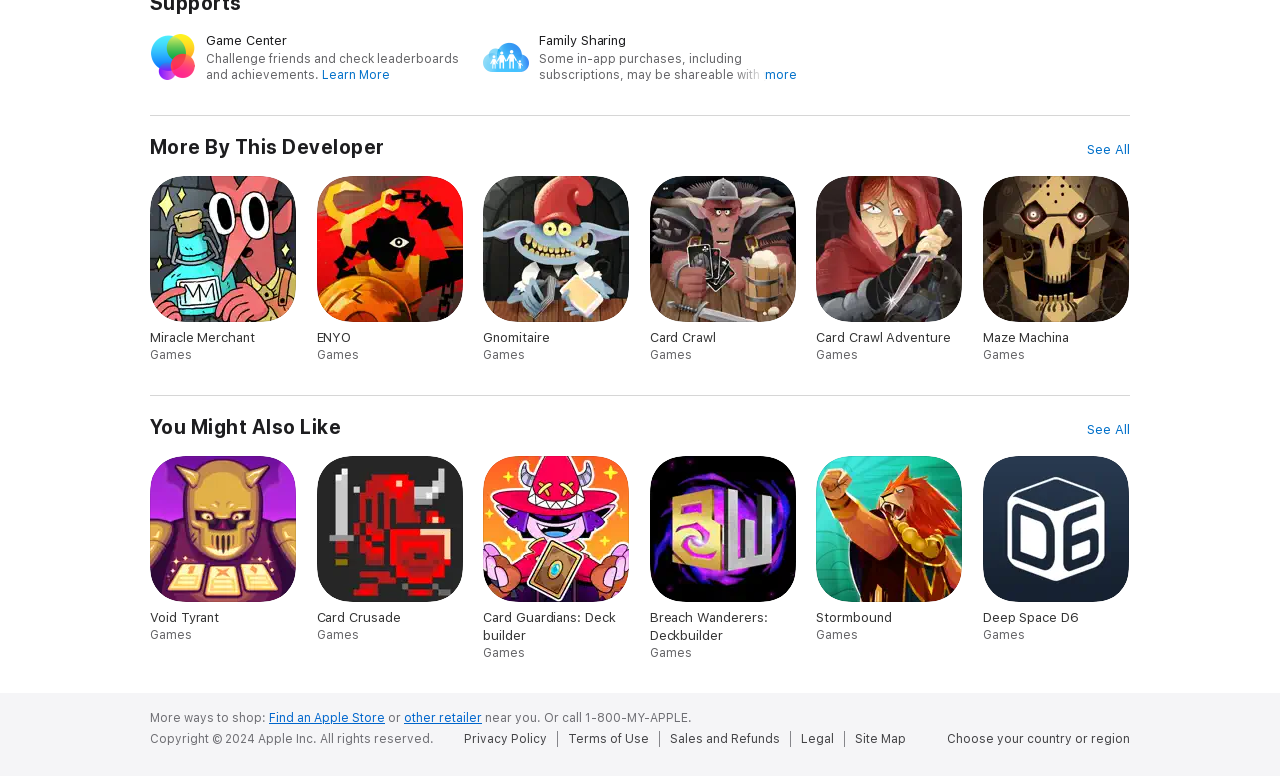Please identify the bounding box coordinates of the element I should click to complete this instruction: 'Explore Family Sharing'. The coordinates should be given as four float numbers between 0 and 1, like this: [left, top, right, bottom].

[0.465, 0.128, 0.518, 0.146]